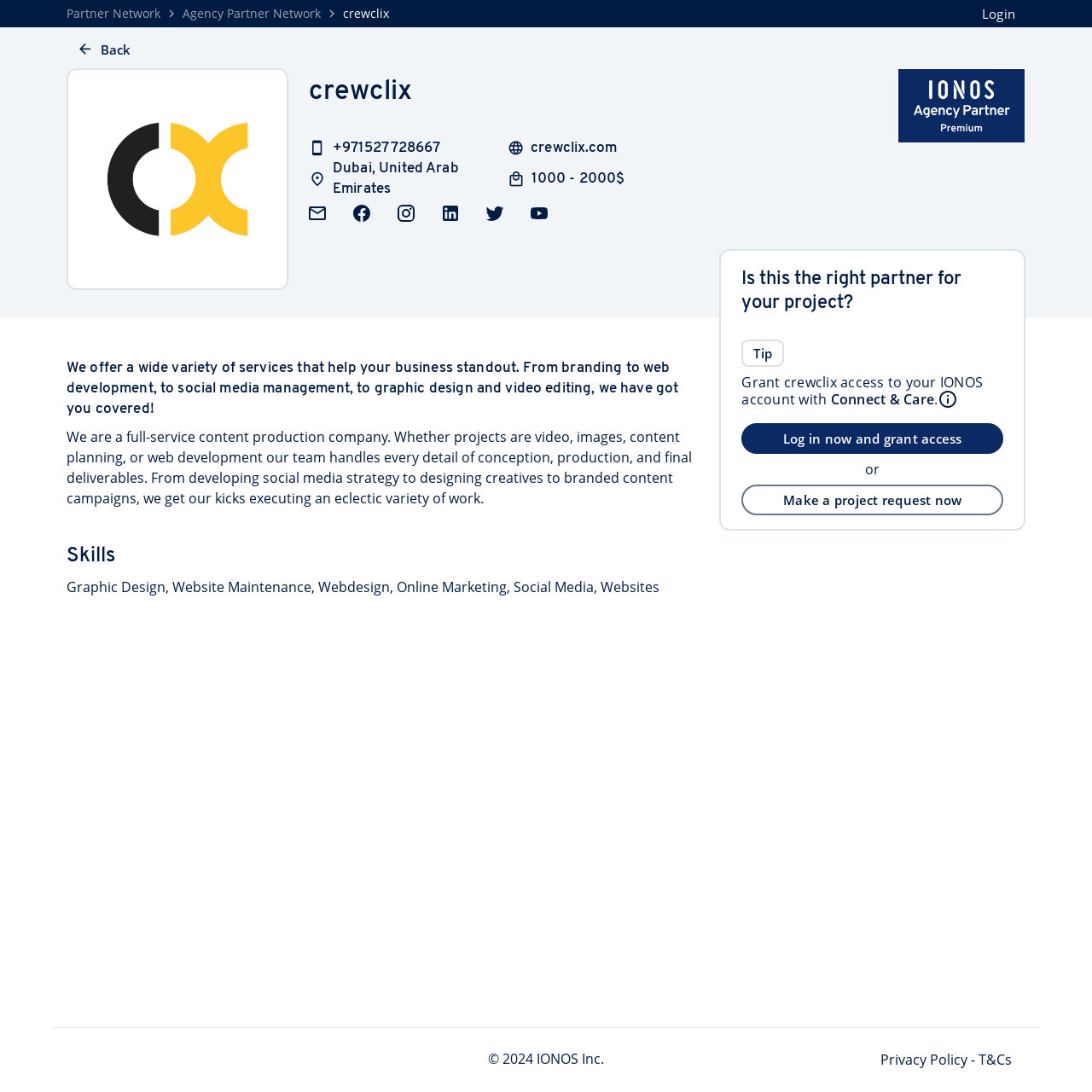What services does the company offer?
Based on the visual content, answer with a single word or a brief phrase.

Branding, web development, social media management, graphic design, video editing